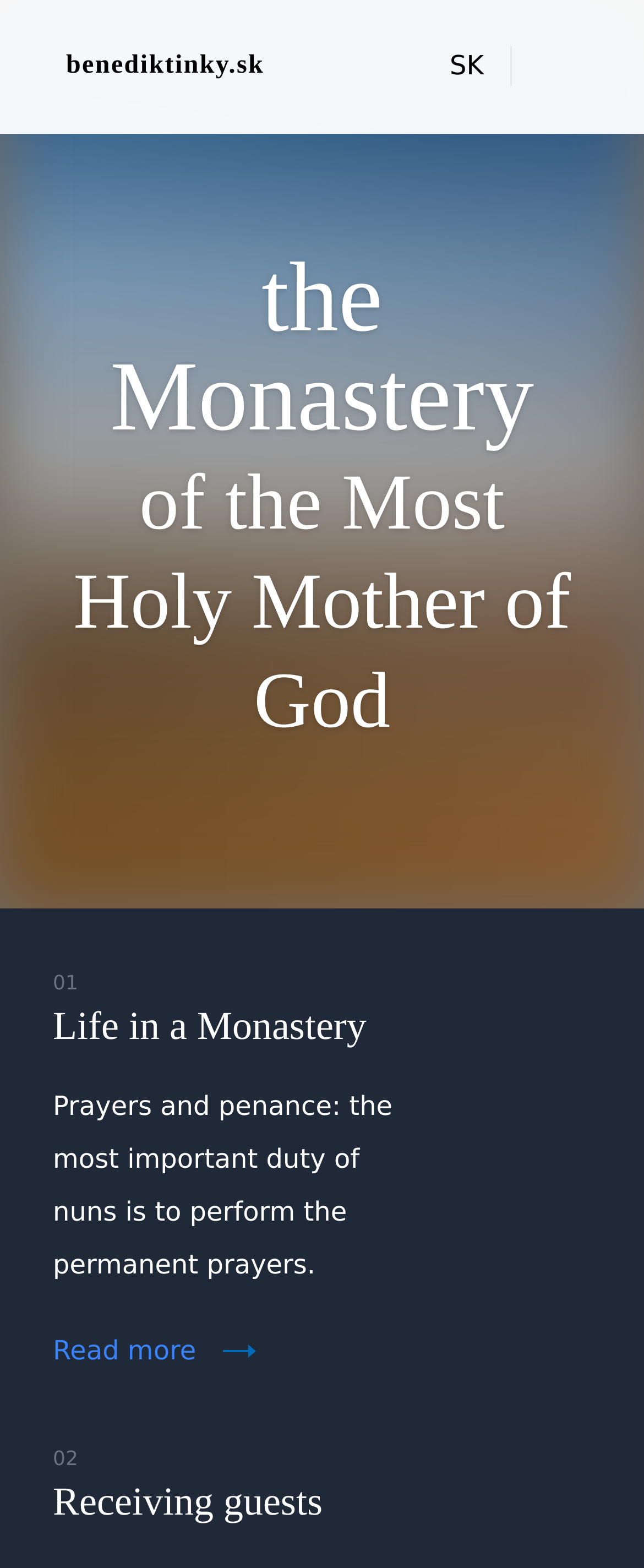Find the bounding box coordinates for the HTML element described in this sentence: "Radiation Safety". Provide the coordinates as four float numbers between 0 and 1, in the format [left, top, right, bottom].

None